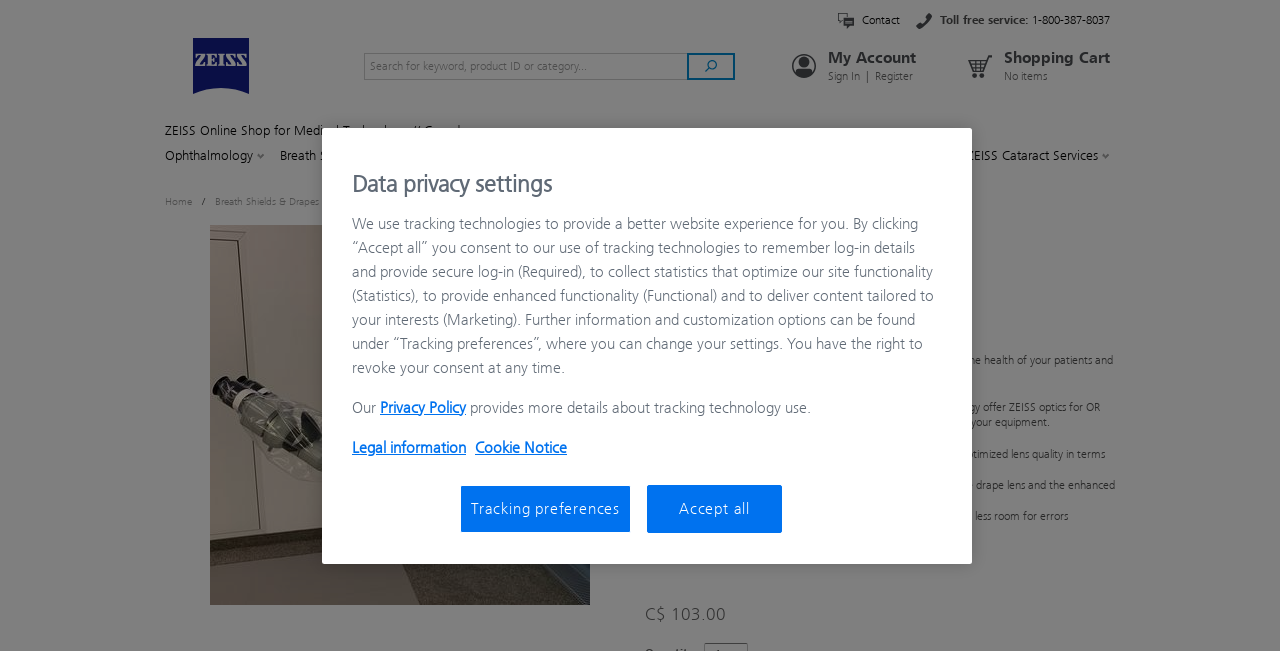Determine the bounding box coordinates of the clickable area required to perform the following instruction: "Sign in to my account". The coordinates should be represented as four float numbers between 0 and 1: [left, top, right, bottom].

[0.647, 0.105, 0.672, 0.129]